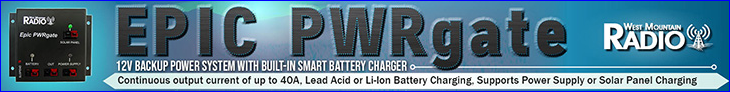What is the maximum output current of the system?
From the image, respond using a single word or phrase.

40A